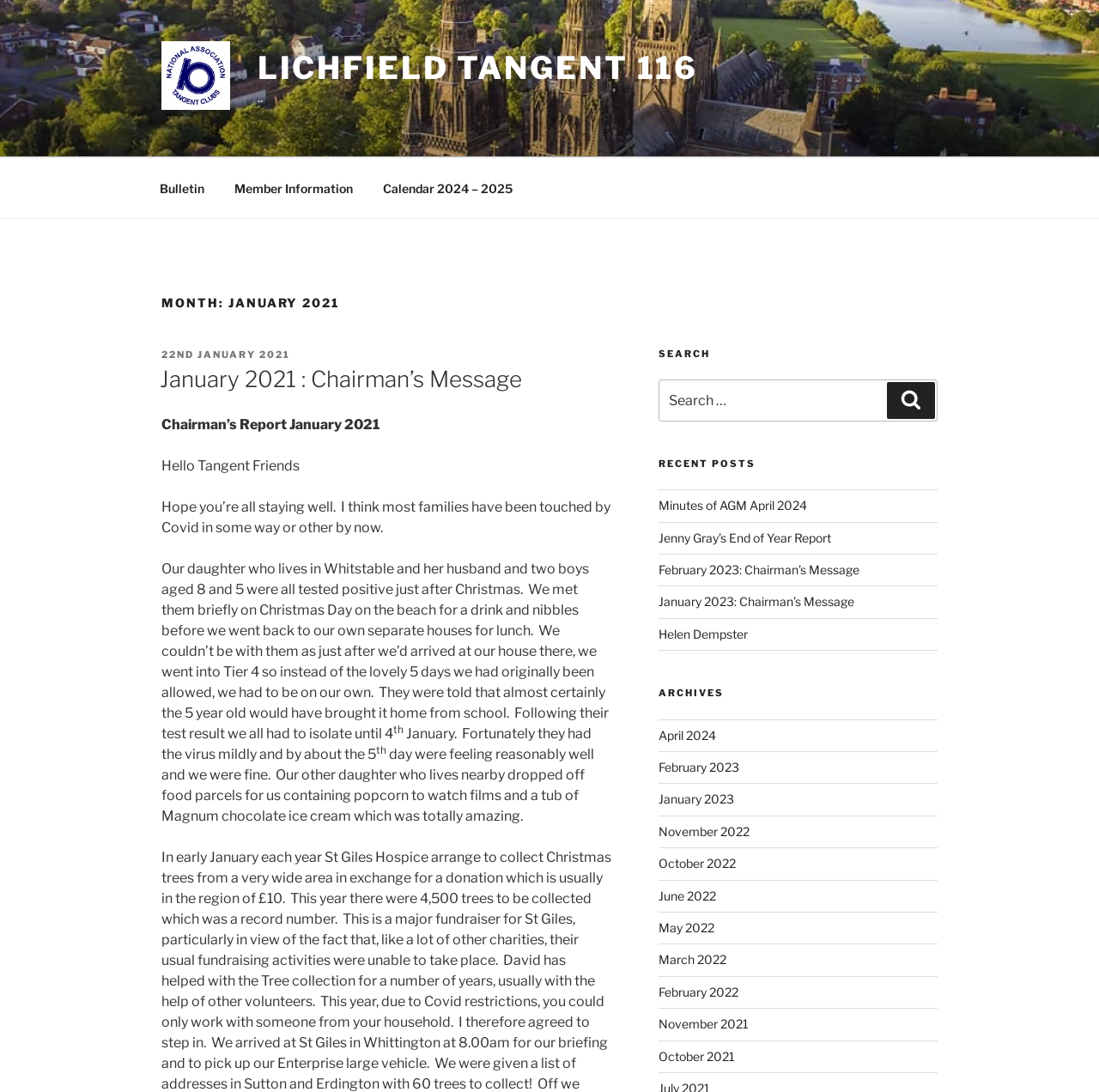Please find the bounding box coordinates of the element that must be clicked to perform the given instruction: "Search for something". The coordinates should be four float numbers from 0 to 1, i.e., [left, top, right, bottom].

[0.807, 0.35, 0.851, 0.384]